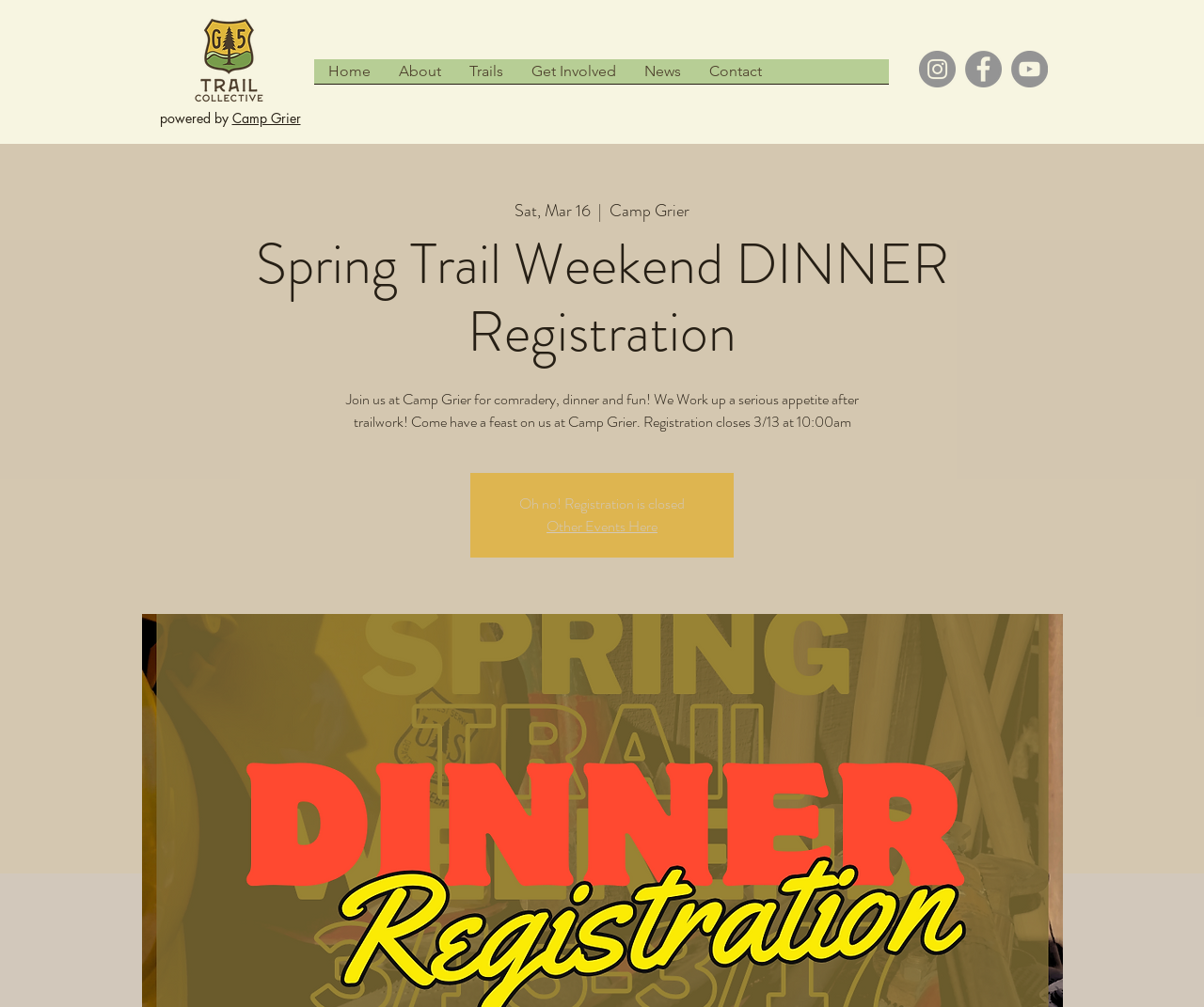What is the purpose of the event?
From the details in the image, answer the question comprehensively.

The purpose of the event is mentioned in the text 'Join us at Camp Grier for comradery, dinner and fun!' which suggests that the event is for socializing and having a good time.